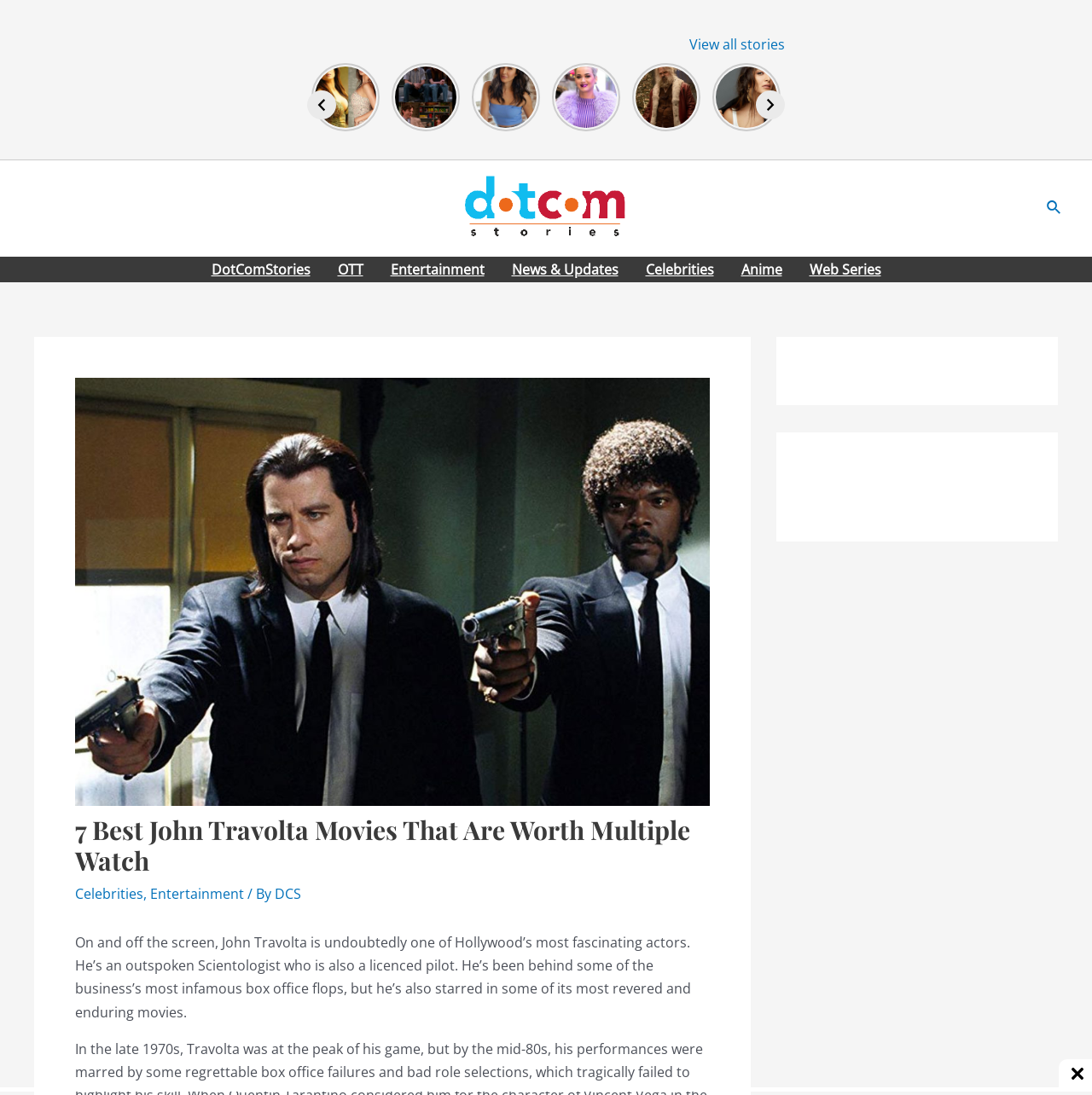What is the profession of the person mentioned? Analyze the screenshot and reply with just one word or a short phrase.

Actor